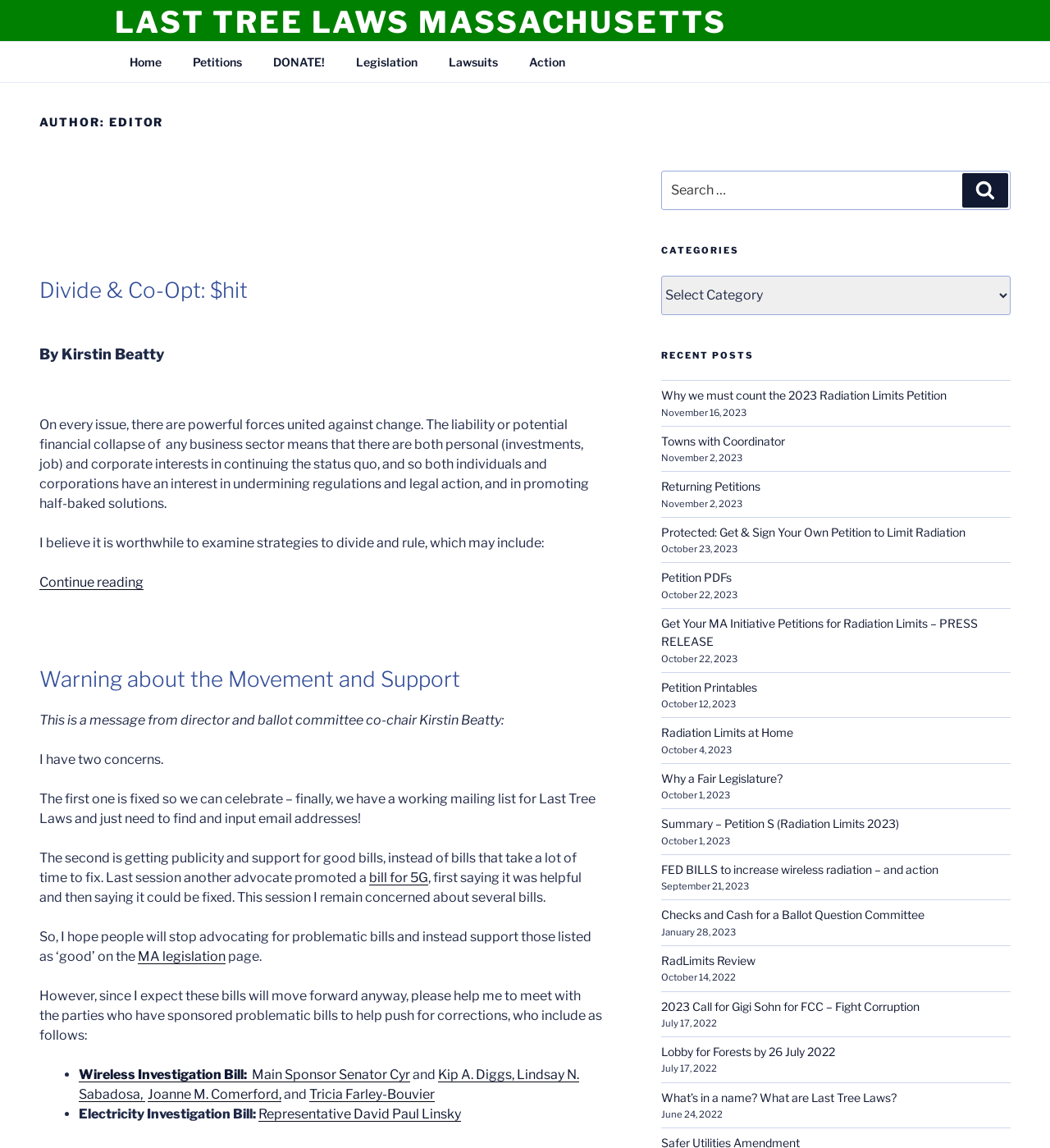Give the bounding box coordinates for this UI element: "Why a Fair Legislature?". The coordinates should be four float numbers between 0 and 1, arranged as [left, top, right, bottom].

[0.63, 0.672, 0.745, 0.684]